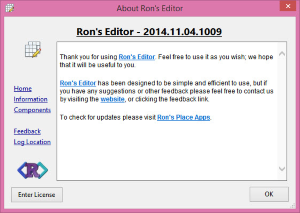Please examine the image and answer the question with a detailed explanation:
What is the design focus of Ron's Editor?

According to the greeting message in the 'About' window, the design focus of Ron's Editor is on simplicity and efficiency, which suggests that the software is intended to be user-friendly and easy to navigate.